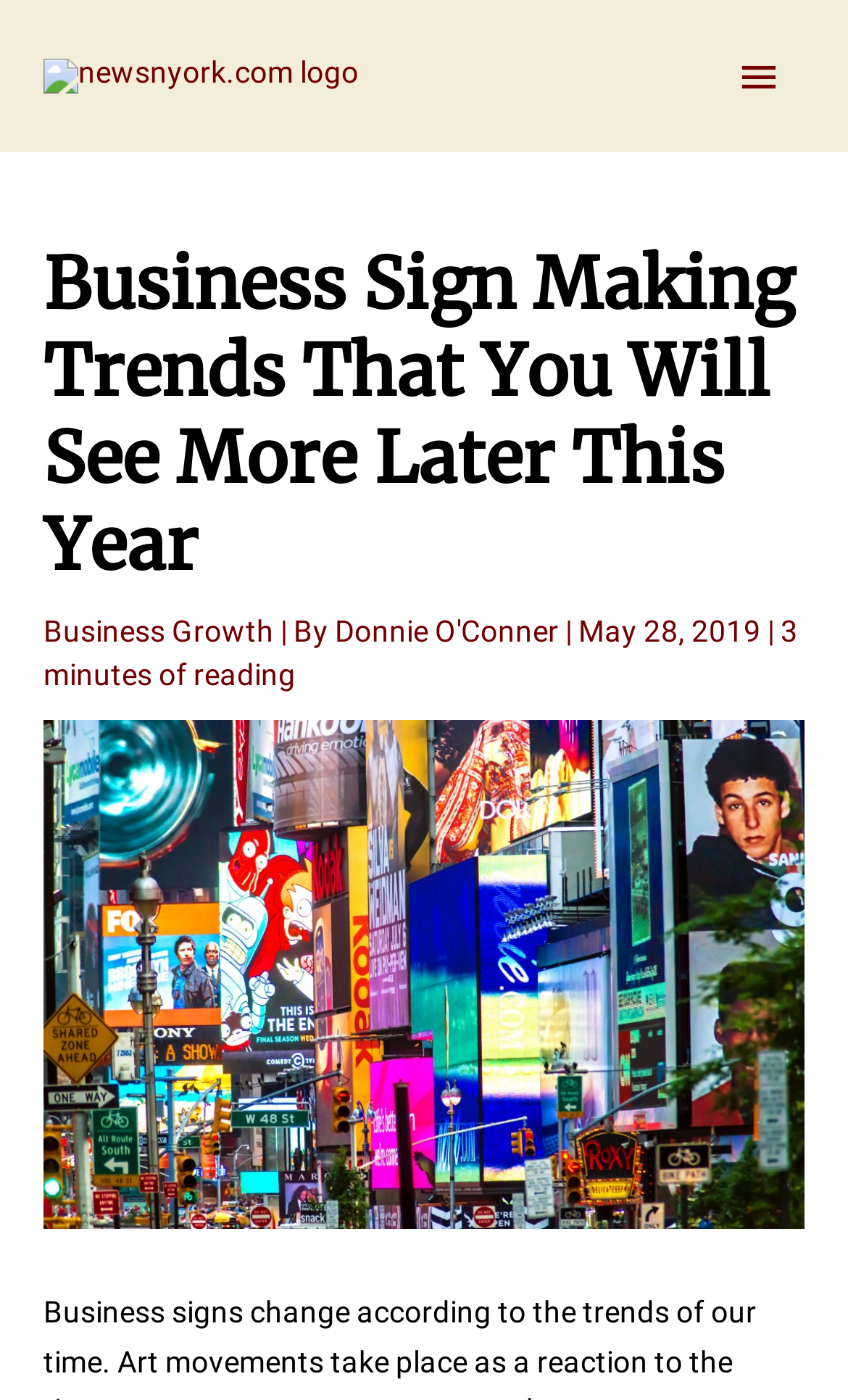Locate and extract the headline of this webpage.

Business Sign Making Trends That You Will See More Later This Year